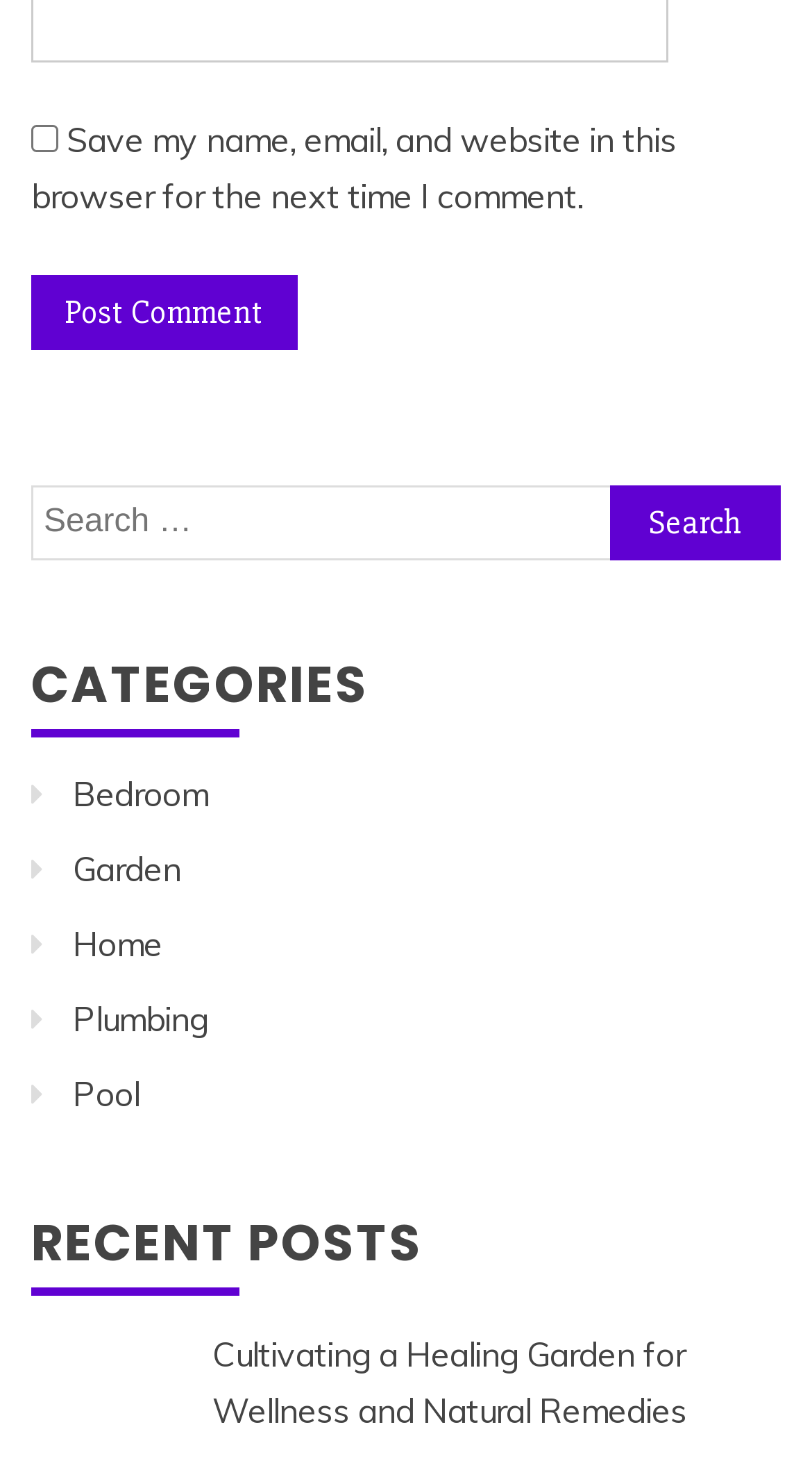Please pinpoint the bounding box coordinates for the region I should click to adhere to this instruction: "Click the Search button".

[0.751, 0.329, 0.962, 0.38]